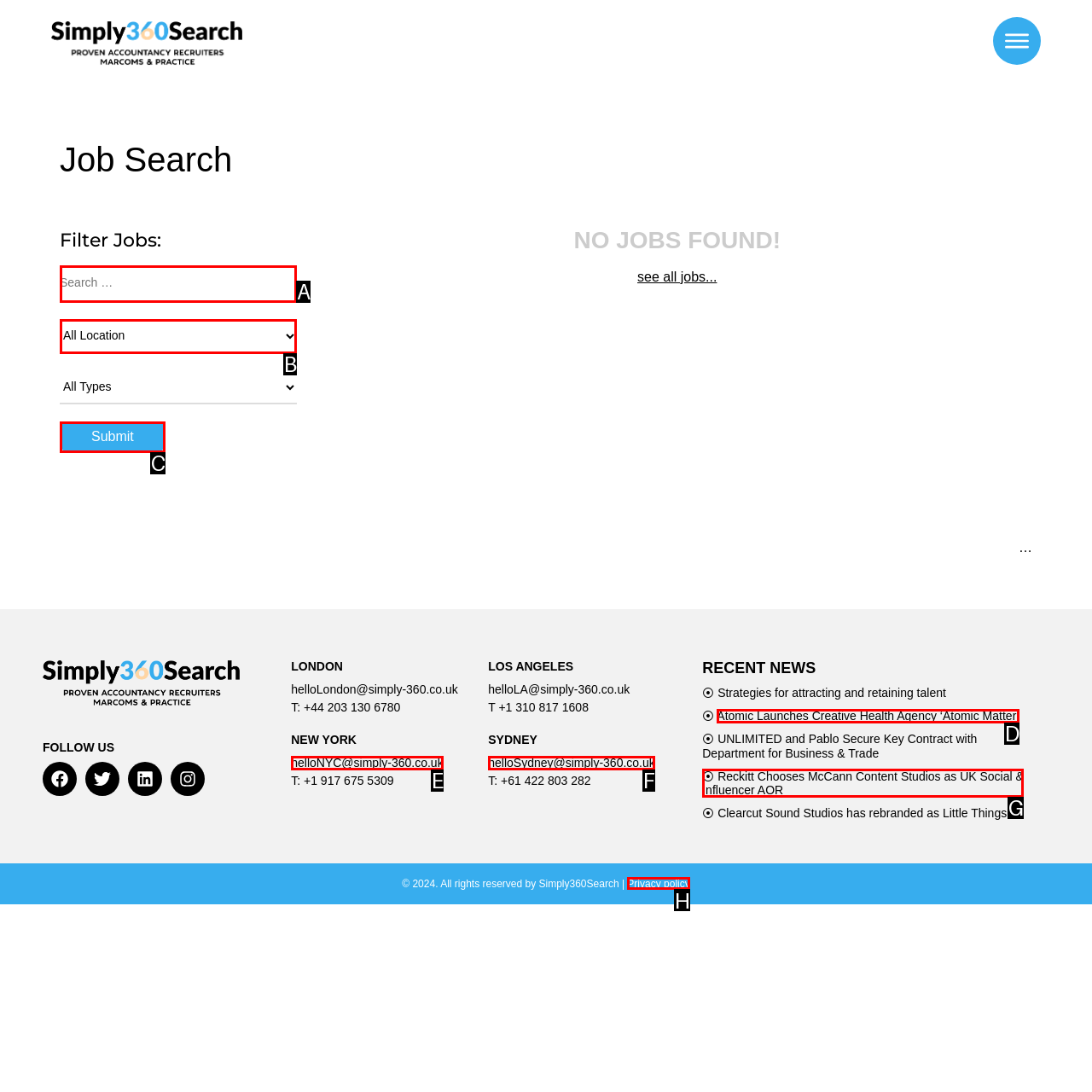Using the given description: name="ofsearch" placeholder="Search …", identify the HTML element that corresponds best. Answer with the letter of the correct option from the available choices.

A